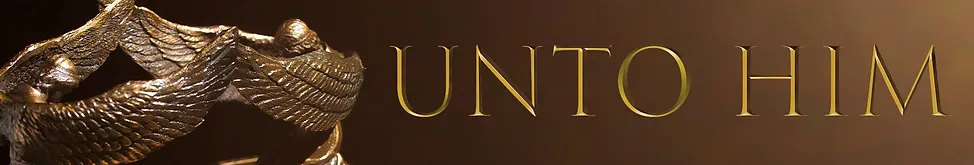What does the stylized design likely represent?
Refer to the image and answer the question using a single word or phrase.

Wings or spiritual elements